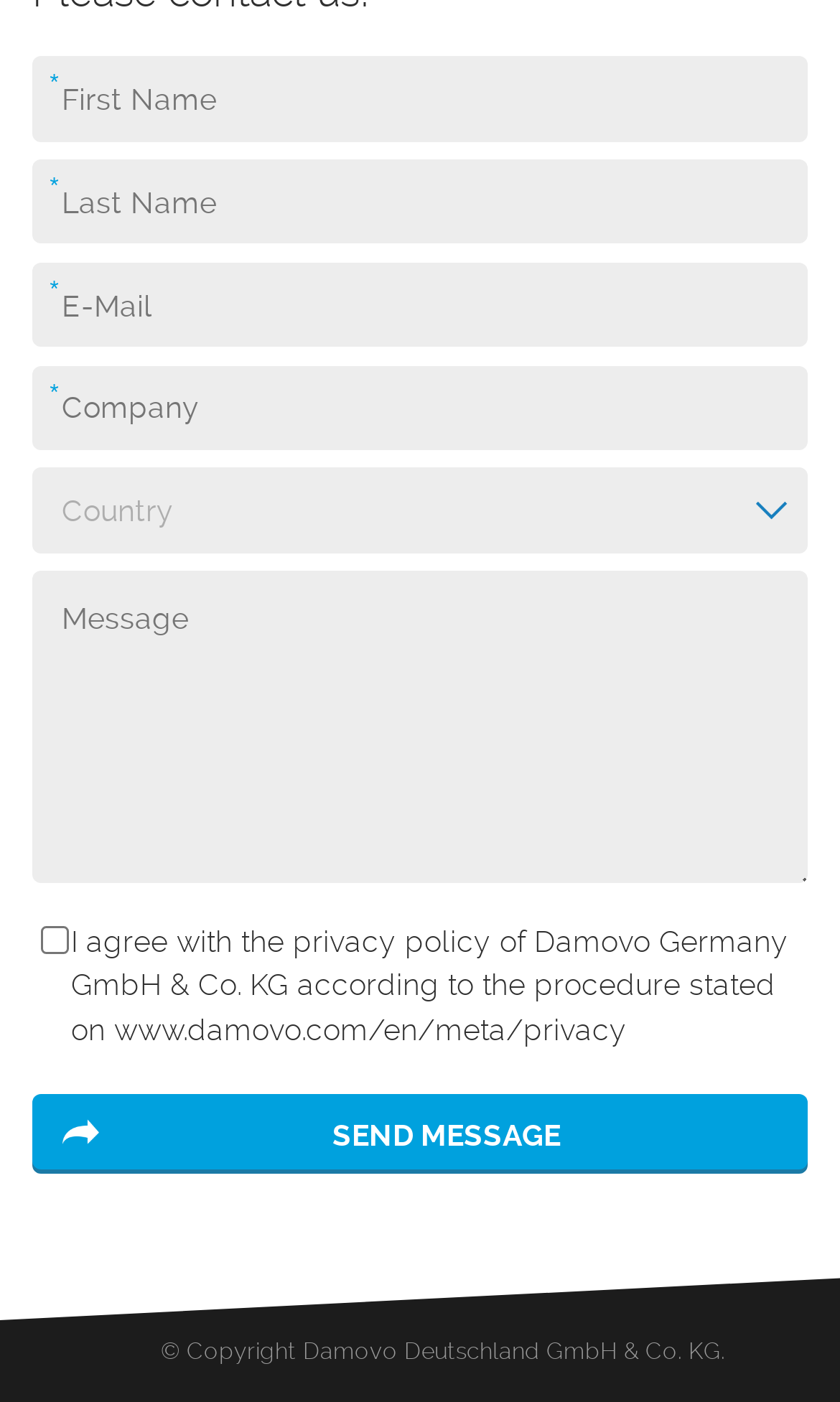What is the purpose of the checkbox?
Please give a detailed and thorough answer to the question, covering all relevant points.

The checkbox is accompanied by a static text that mentions agreeing with the privacy policy of Damovo Germany GmbH & Co. KG, suggesting that the checkbox is used to confirm agreement with the policy.